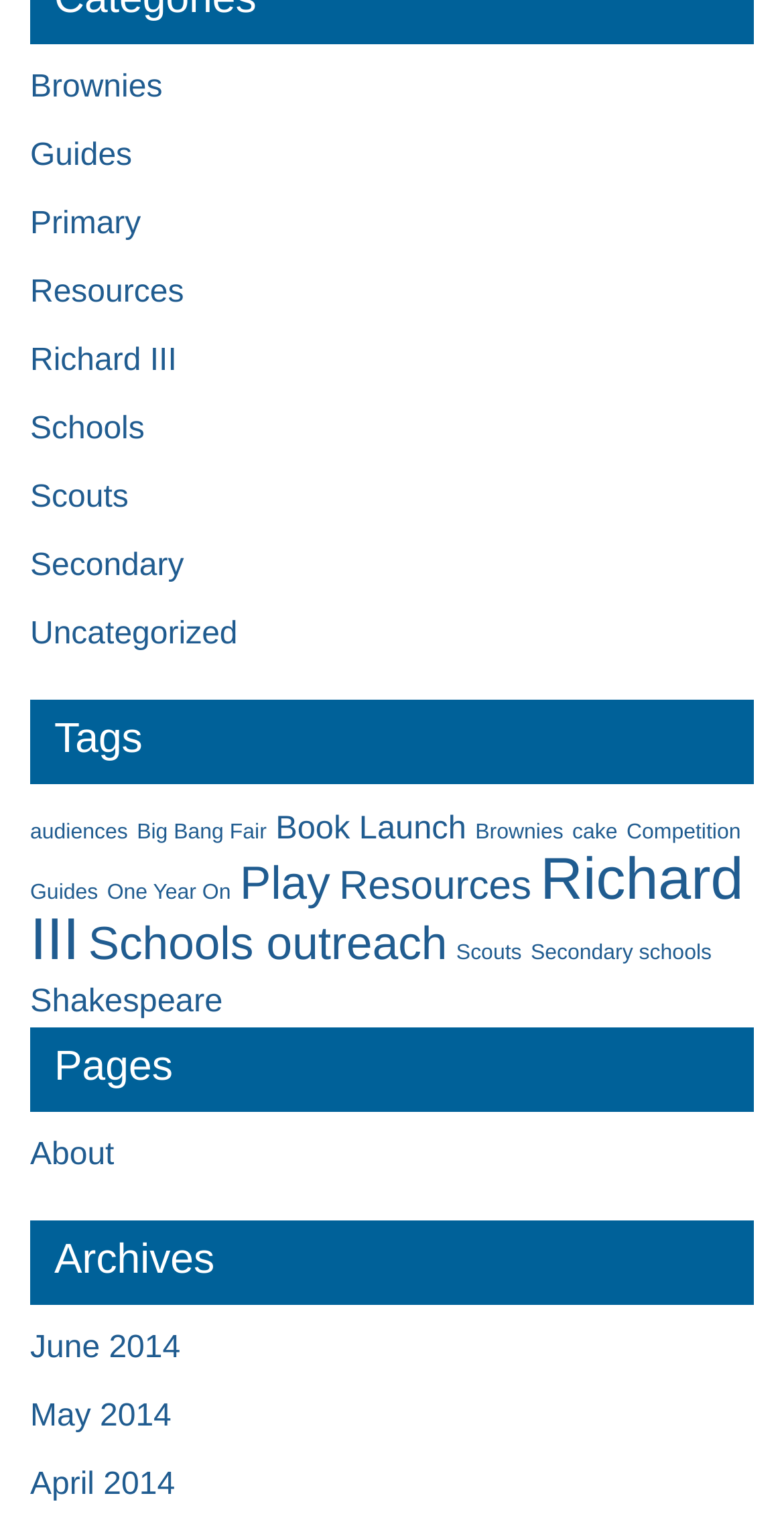How many links are under 'Pages'?
Please utilize the information in the image to give a detailed response to the question.

I counted the number of links under the 'Pages' heading, which are 'About', 'Archives', and the archive months. There are 3 links in total.